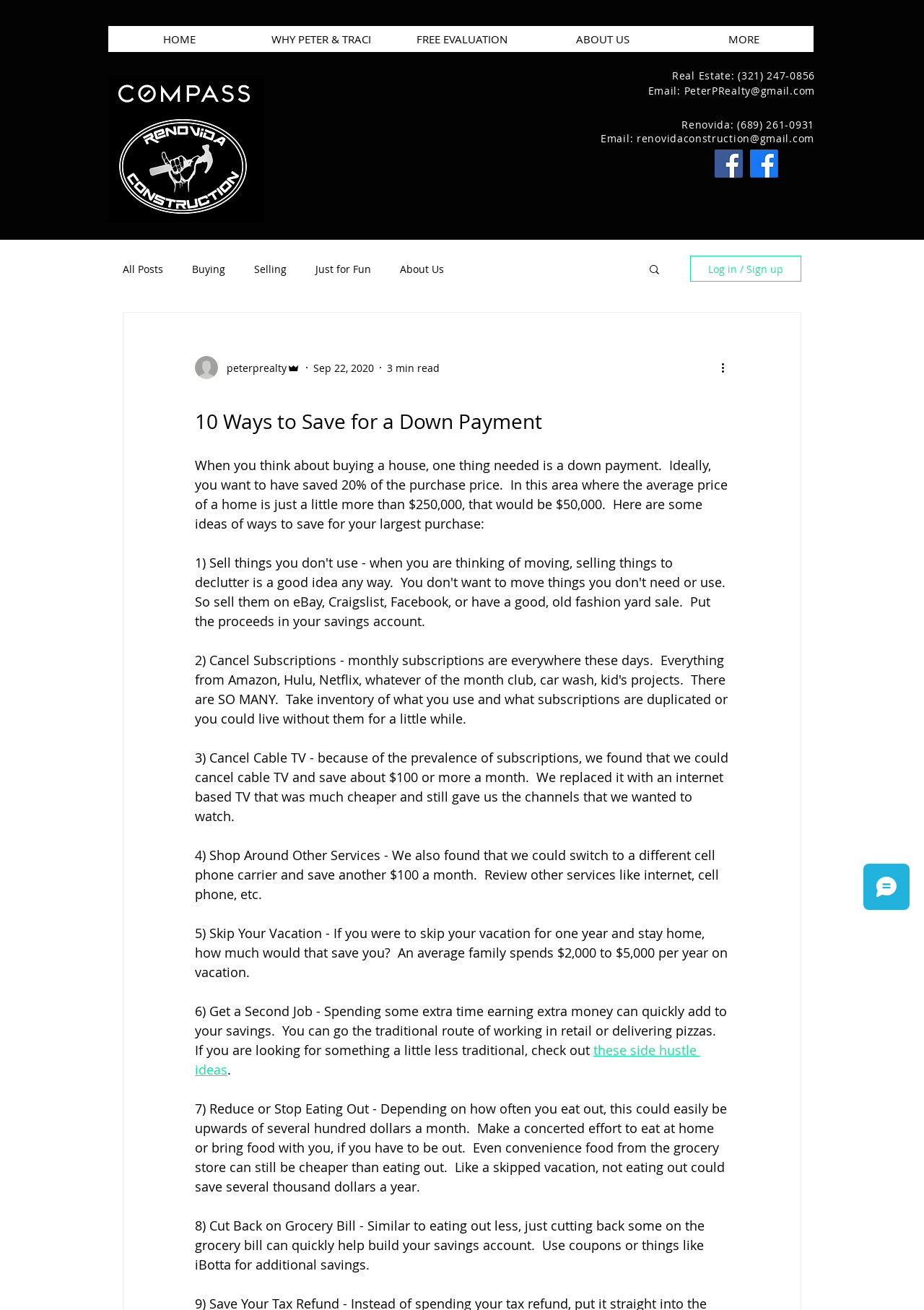How many ways to save for a down payment are mentioned?
Refer to the image and give a detailed answer to the question.

I counted the number of ways to save for a down payment mentioned in the article by looking at the StaticText elements with the text '3) Cancel Cable TV ...', '4) Shop Around Other Services ...', and so on. I found 10 ways mentioned in the article.